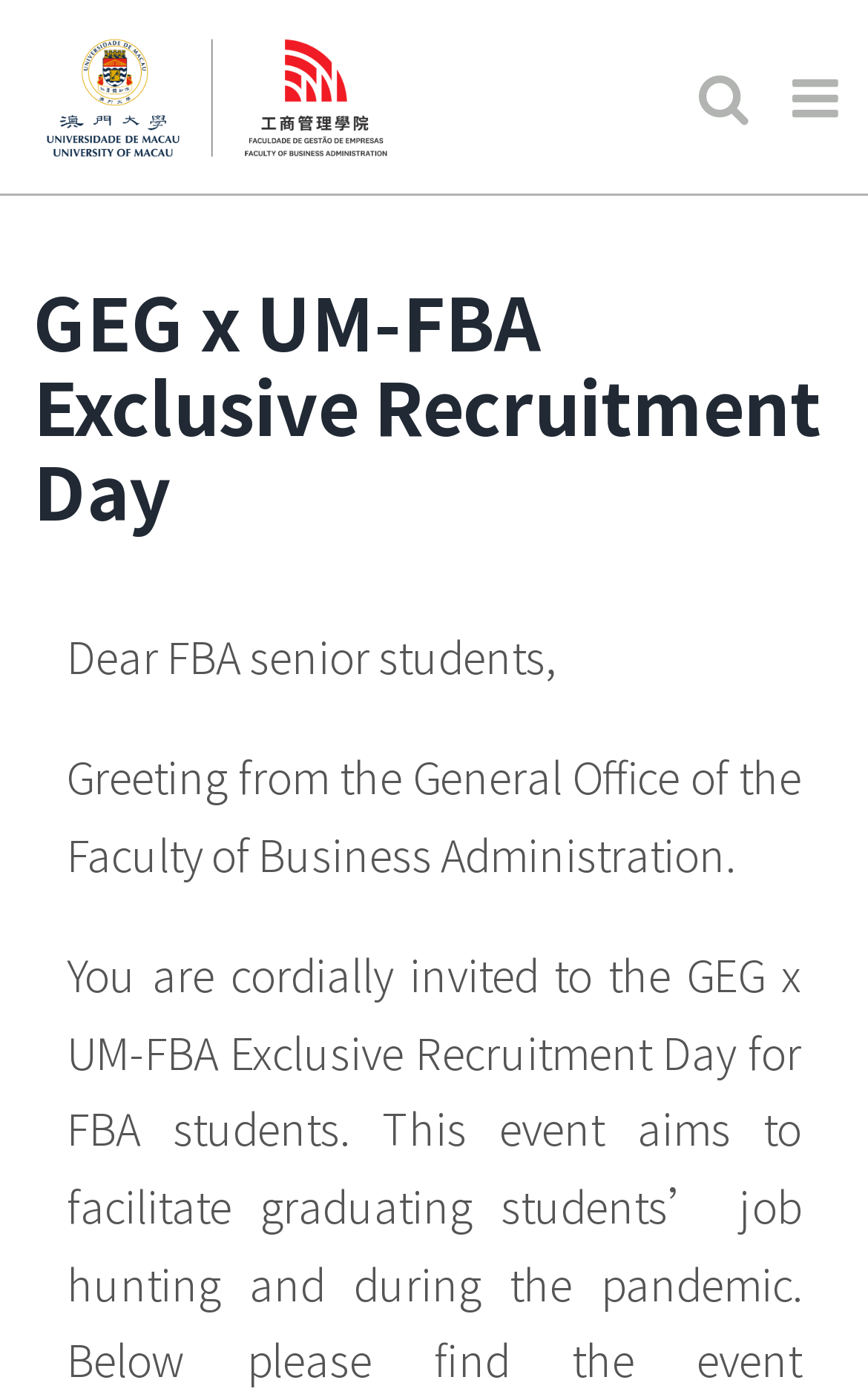What is the greeting from?
Answer the question with a single word or phrase, referring to the image.

General Office of the Faculty of Business Administration